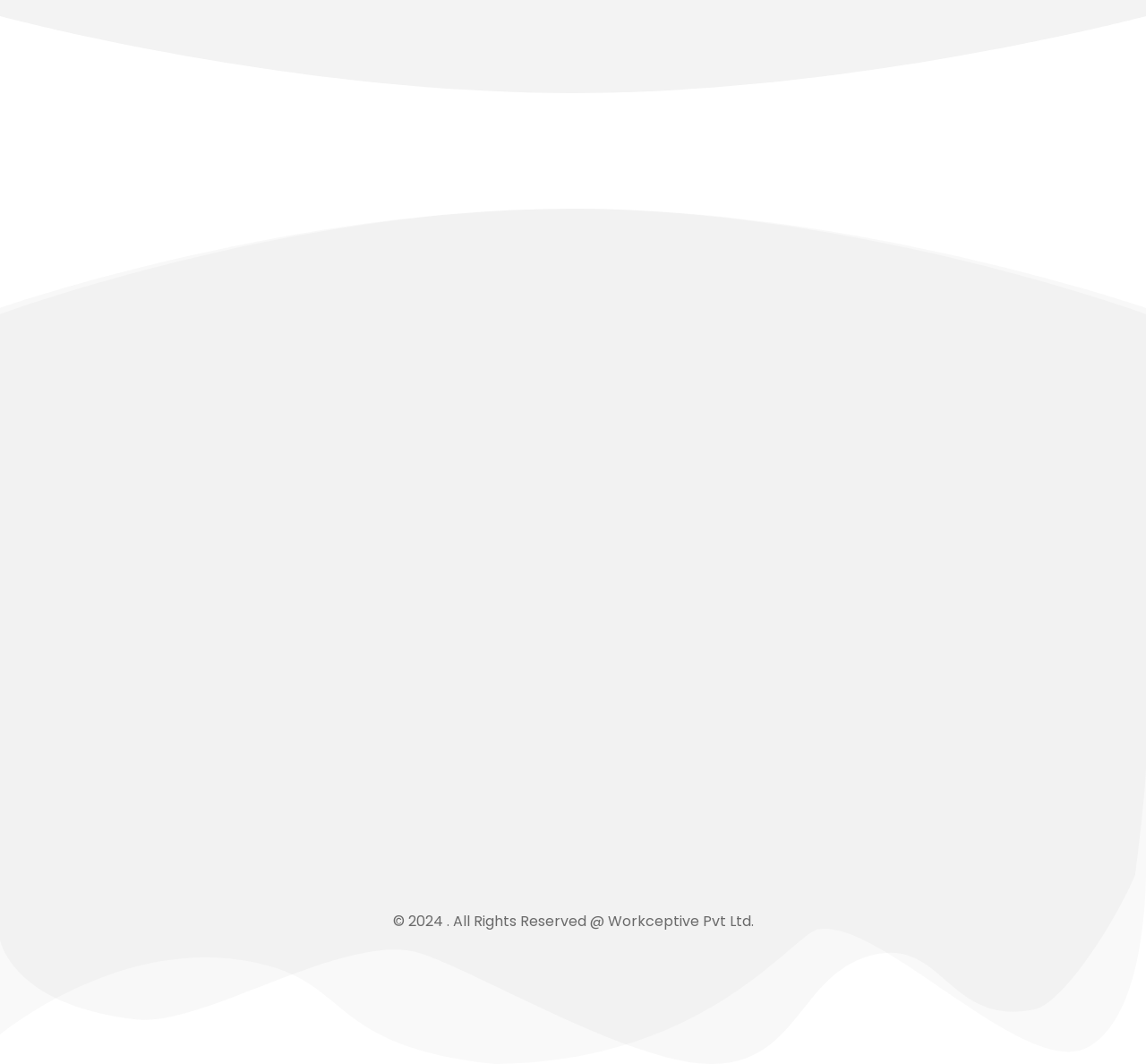Please provide a comprehensive answer to the question below using the information from the image: What is the email address to contact Workceptive?

This answer can be obtained by reading the heading element with the description 'info@workceptive.com' which is located under the 'Contact' heading.